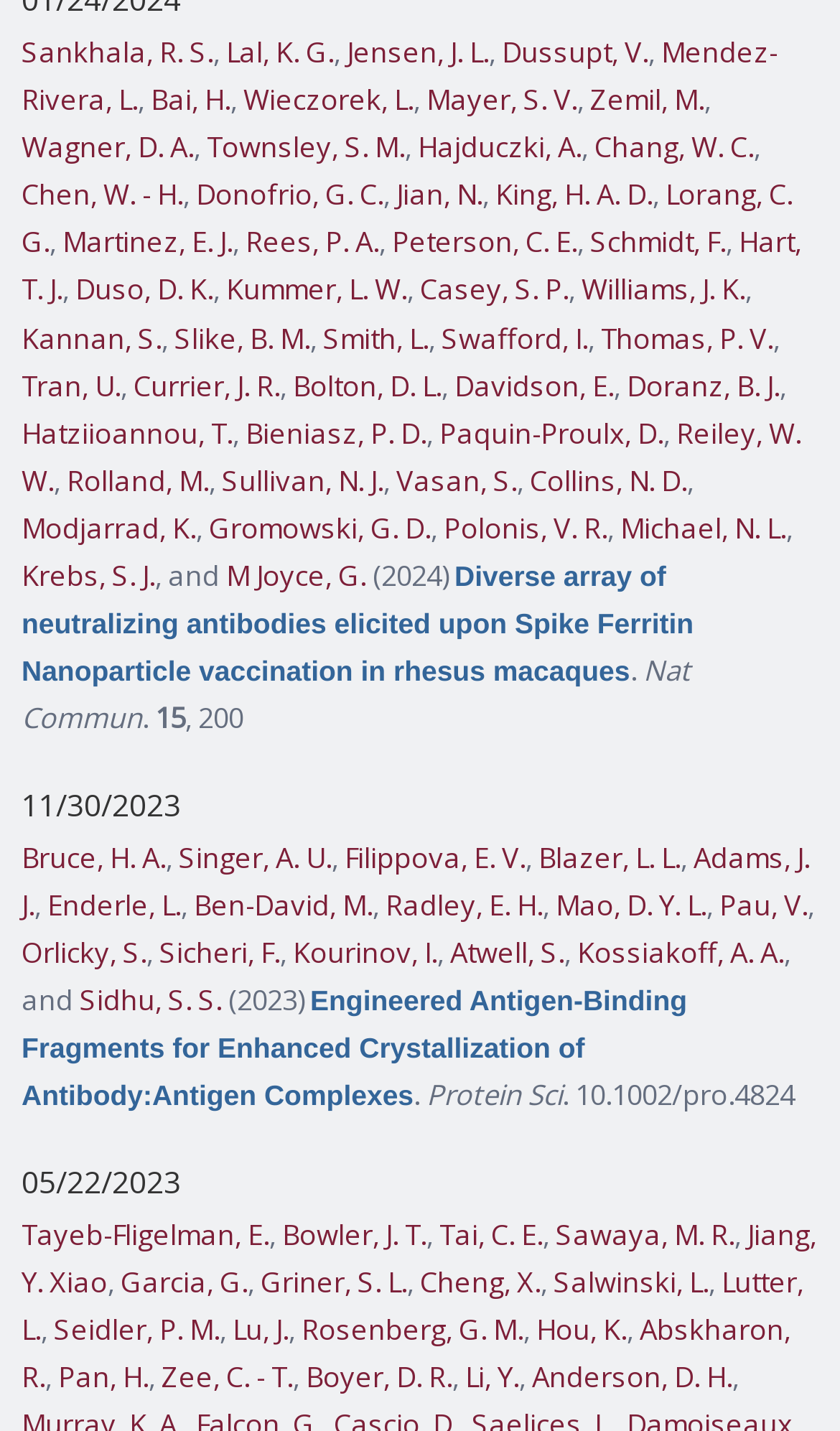What is the title of the second article?
Please provide a comprehensive answer based on the visual information in the image.

I found the second article title by searching for the link element with the longest text, which corresponds to the title of the article.